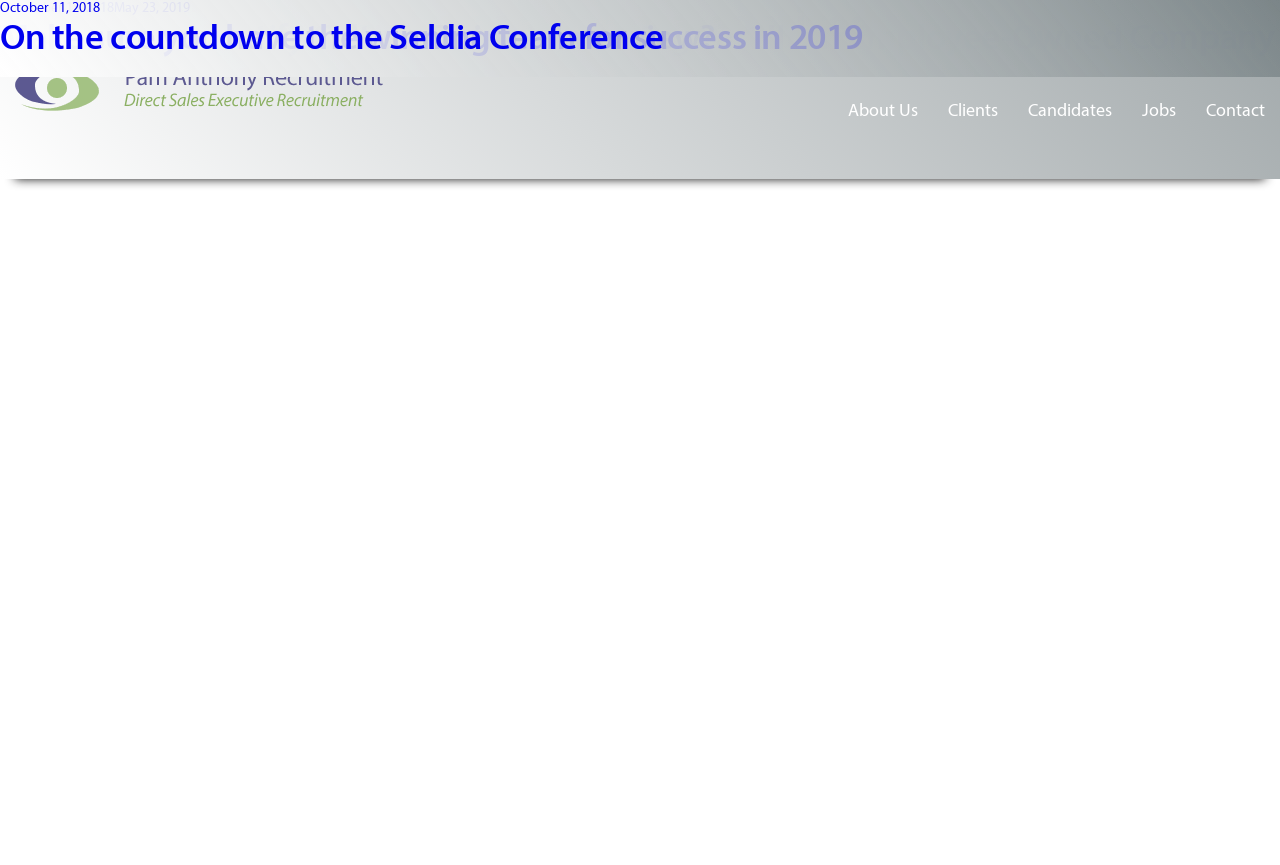Determine the bounding box coordinates of the region to click in order to accomplish the following instruction: "Click on the 'About Us' link". Provide the coordinates as four float numbers between 0 and 1, specifically [left, top, right, bottom].

[0.662, 0.118, 0.717, 0.14]